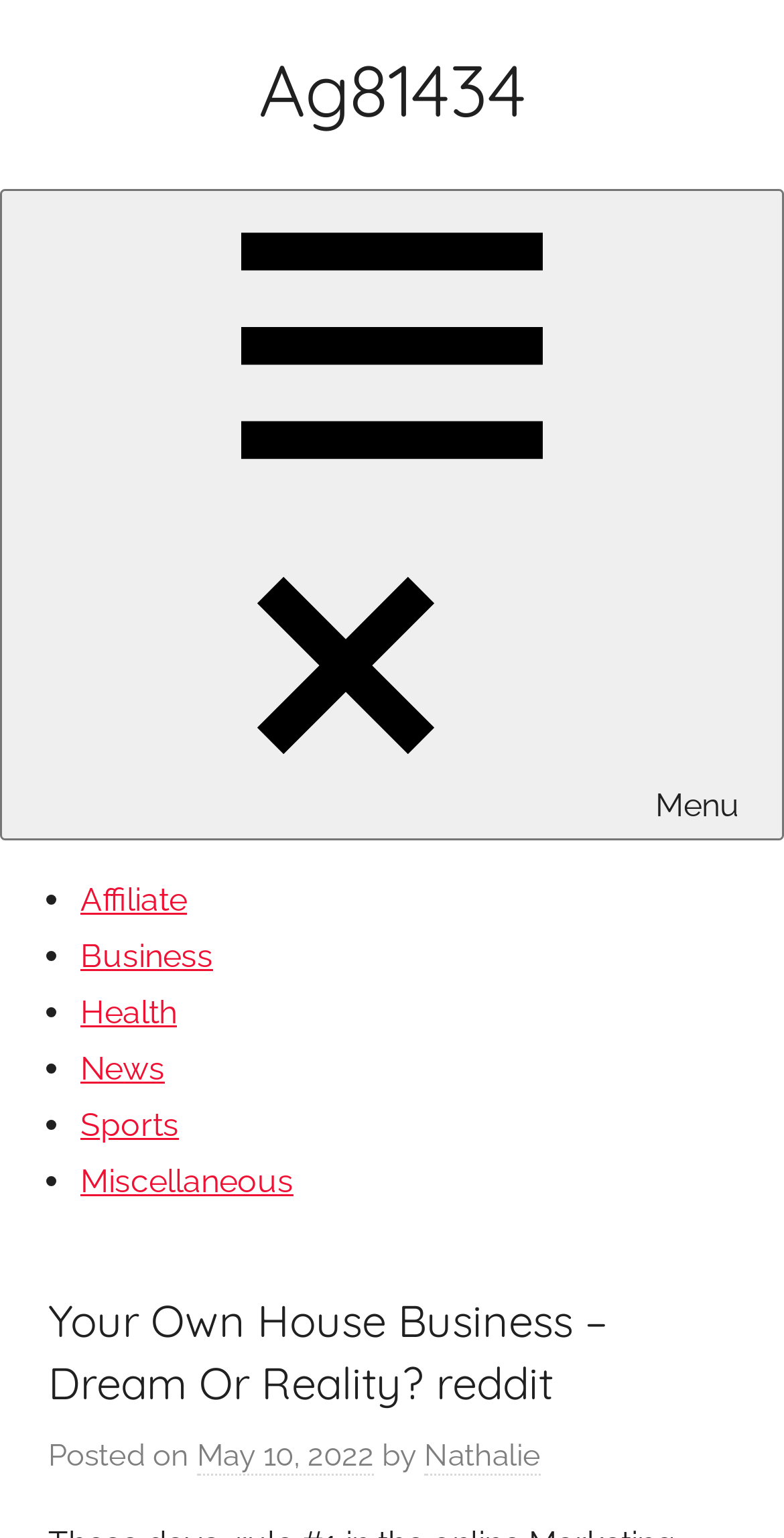Using the details from the image, please elaborate on the following question: What is the date of the post?

I examined the section below the heading and found the text 'Posted on' followed by a link 'May 10, 2022', which is the date of the post.